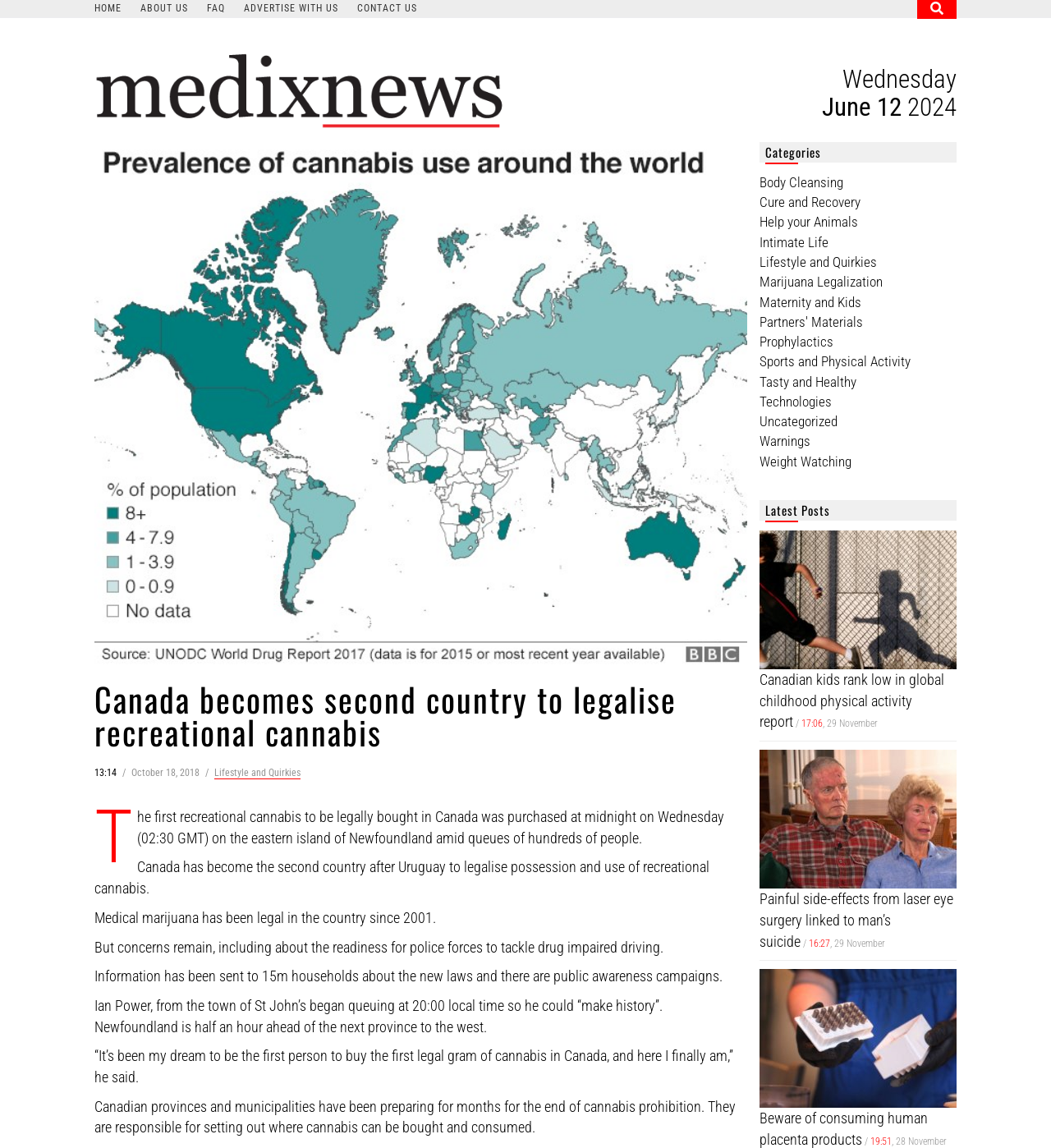Locate the bounding box coordinates of the area that needs to be clicked to fulfill the following instruction: "Read the latest news about Canada legalizing recreational cannabis". The coordinates should be in the format of four float numbers between 0 and 1, namely [left, top, right, bottom].

[0.09, 0.58, 0.711, 0.652]